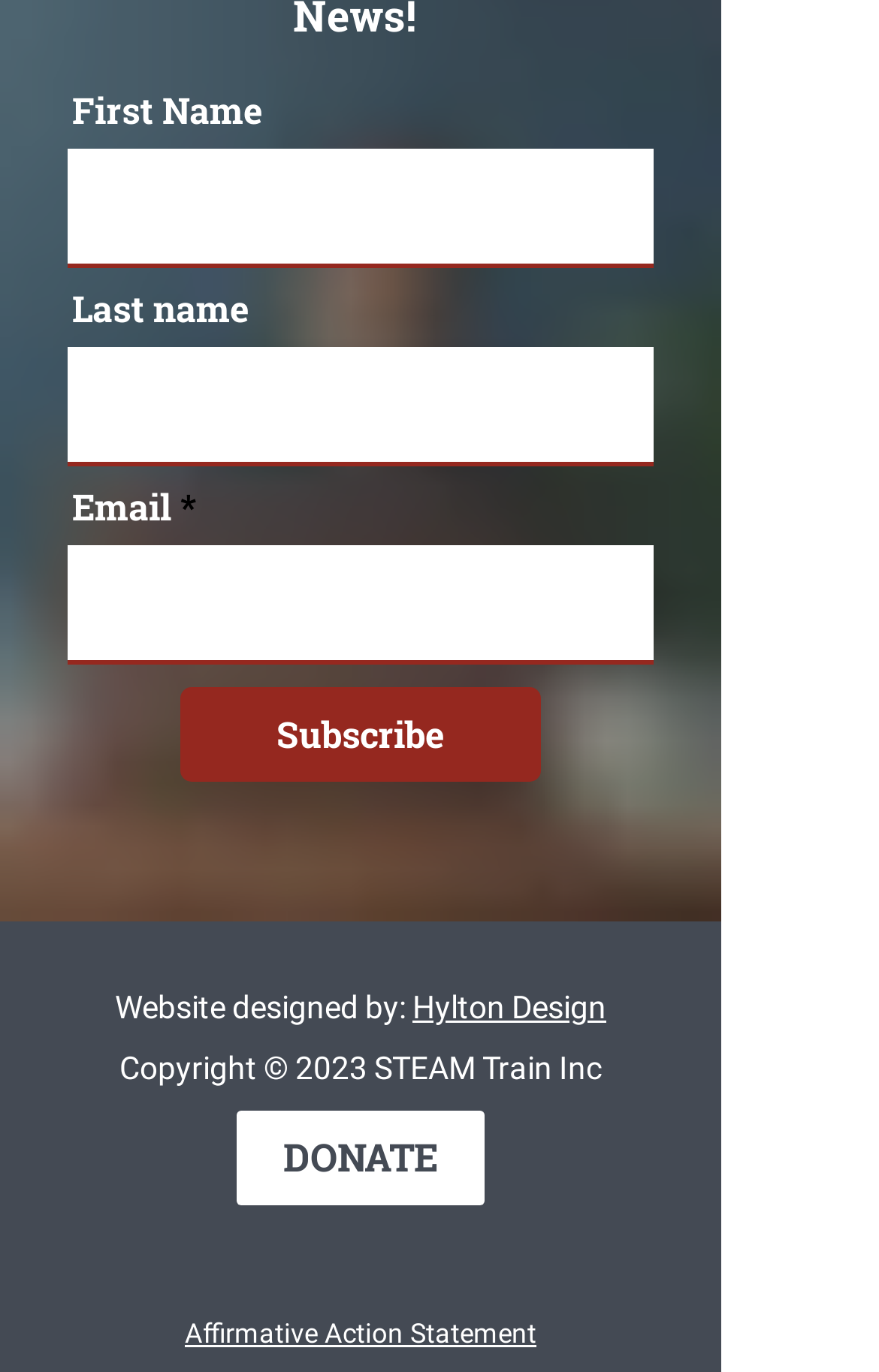What is the label of the first text box?
Using the visual information from the image, give a one-word or short-phrase answer.

First Name